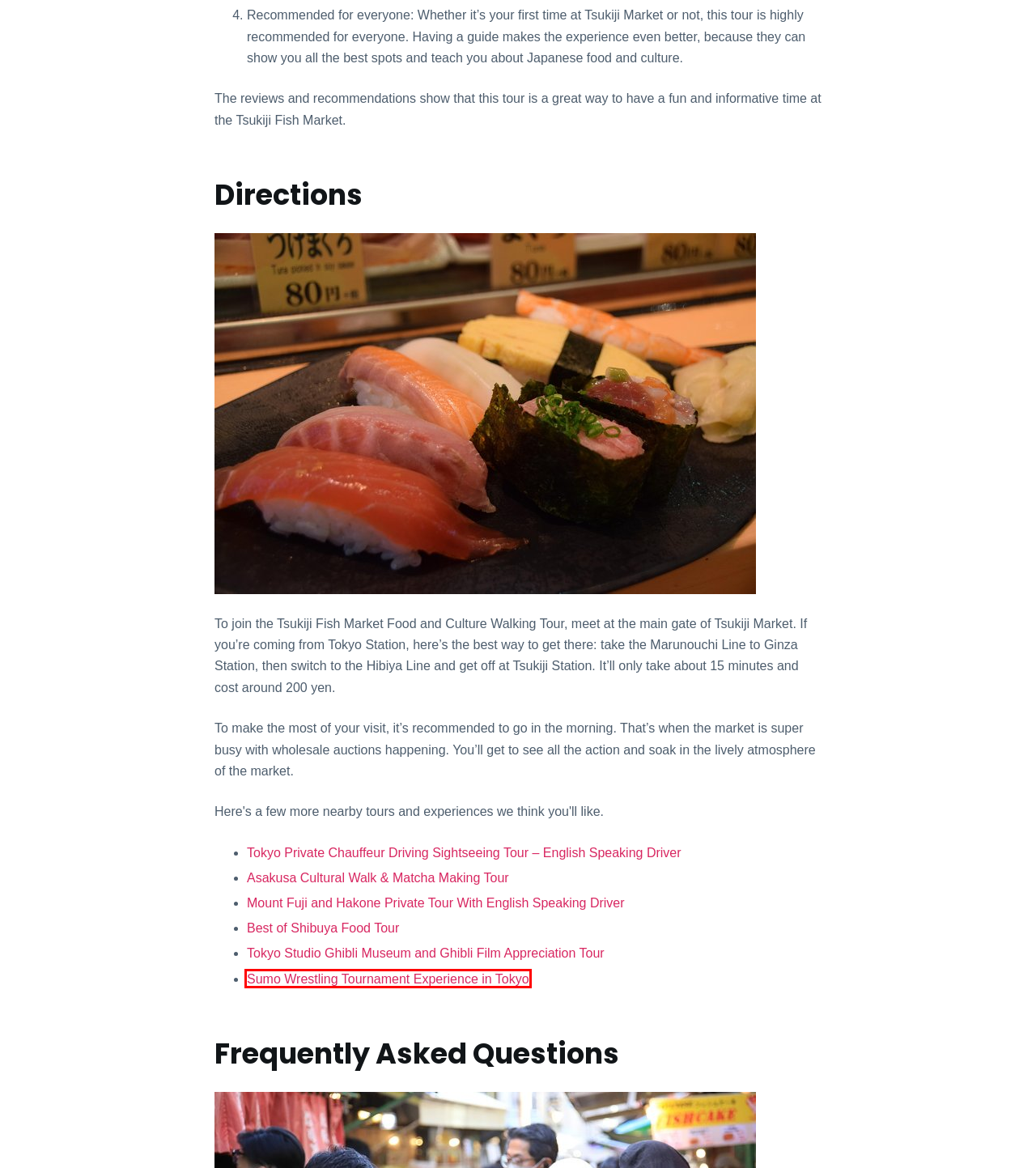Given a screenshot of a webpage featuring a red bounding box, identify the best matching webpage description for the new page after the element within the red box is clicked. Here are the options:
A. Food Tours – Japan Genki
B. Food & Drink – Japan Genki
C. Asakusa Cultural Walk & Matcha Making Tour – Japan Genki
D. Best of Shibuya Food Tour – Japan Genki
E. Mount Fuji and Hakone Private Tour With English Speaking Driver – Japan Genki
F. Sumo Wrestling Tournament Experience in Tokyo – Japan Genki
G. Tokyo Studio Ghibli Museum and Ghibli Film Appreciation Tour – Japan Genki
H. Tokyo Private Chauffeur Driving Sightseeing Tour – English Speaking Driver – Japan Genki

F